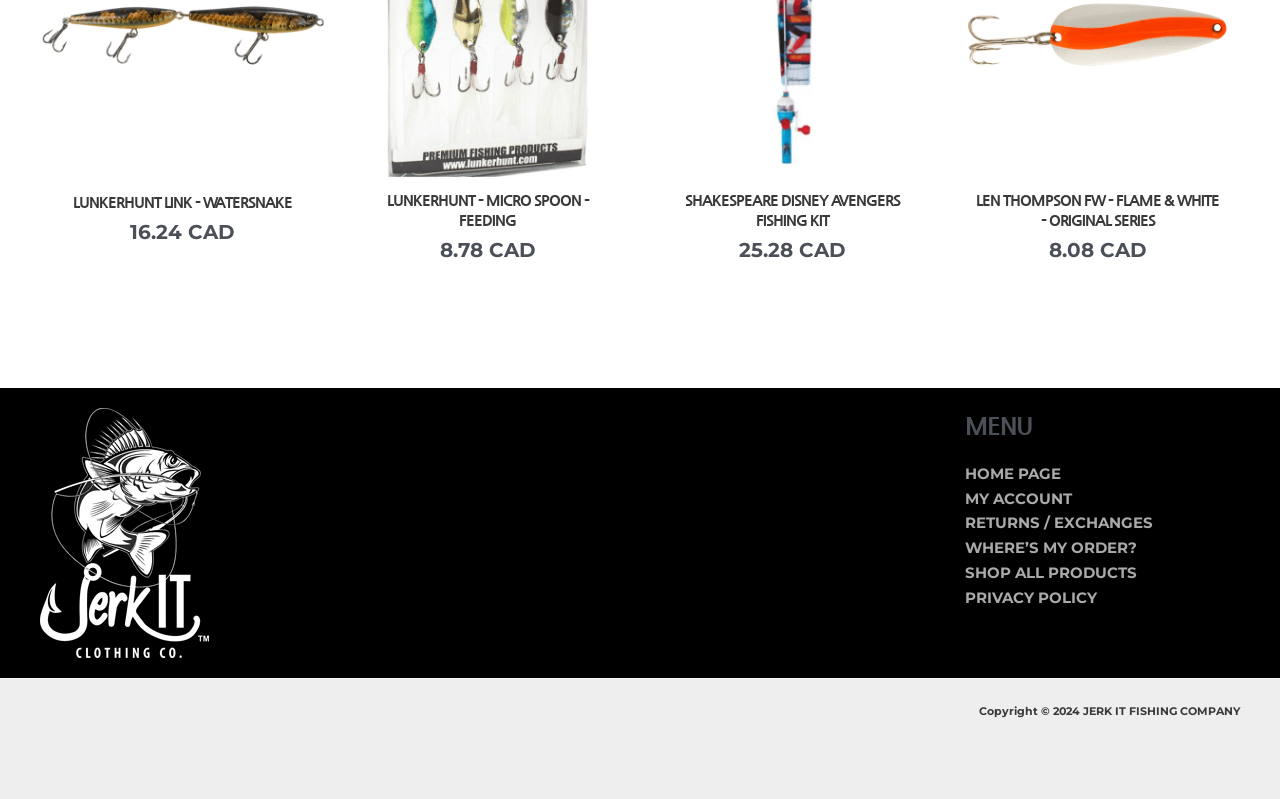Determine the bounding box coordinates of the area to click in order to meet this instruction: "Click on LUNKERHUNT LINK – WATERSNAKE".

[0.045, 0.241, 0.24, 0.274]